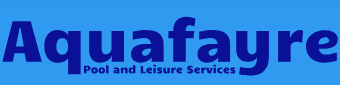Reply to the question with a single word or phrase:
What type of services does Aquafayre provide?

Pool and leisure services